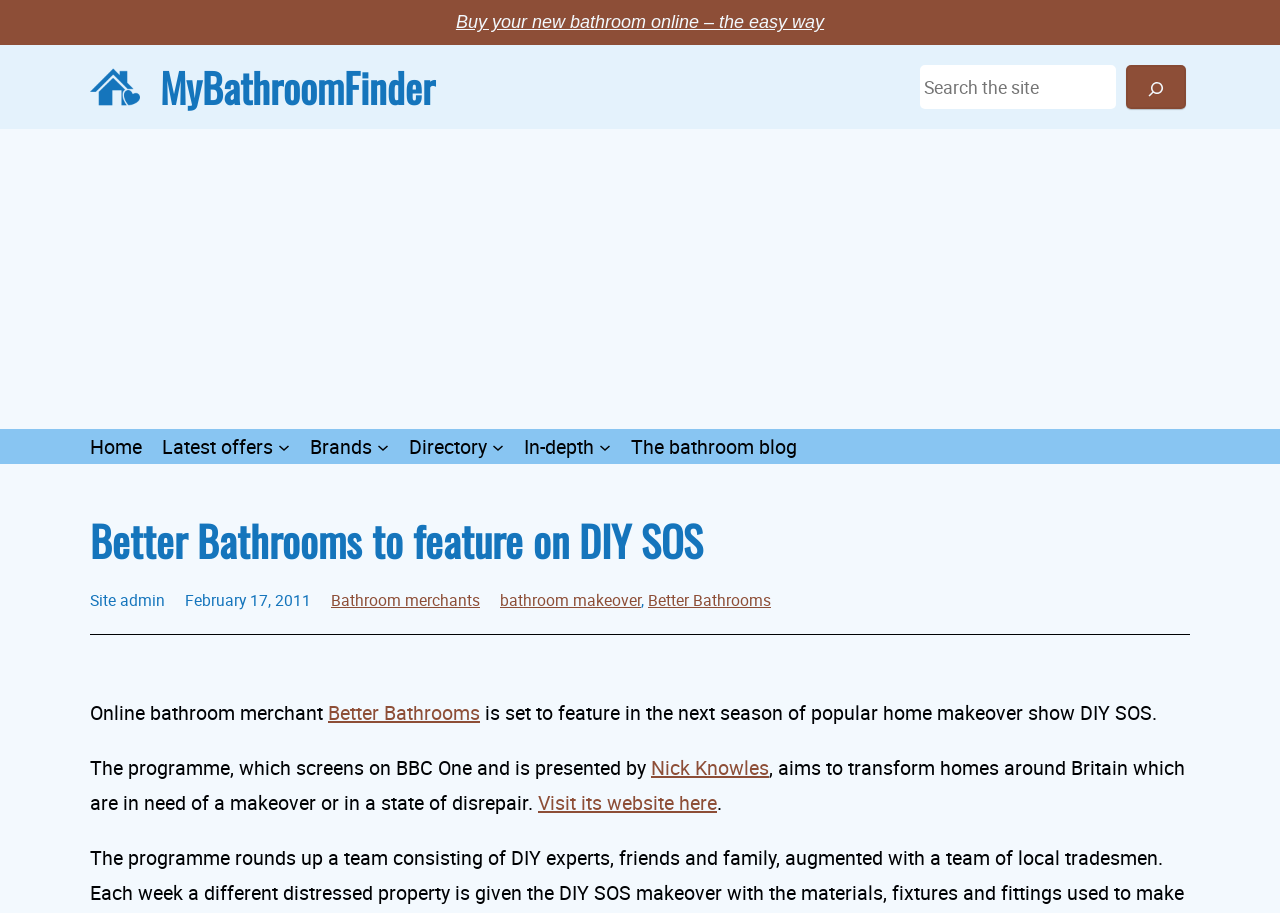Can you provide the bounding box coordinates for the element that should be clicked to implement the instruction: "Search for a bathroom"?

[0.716, 0.067, 0.93, 0.124]